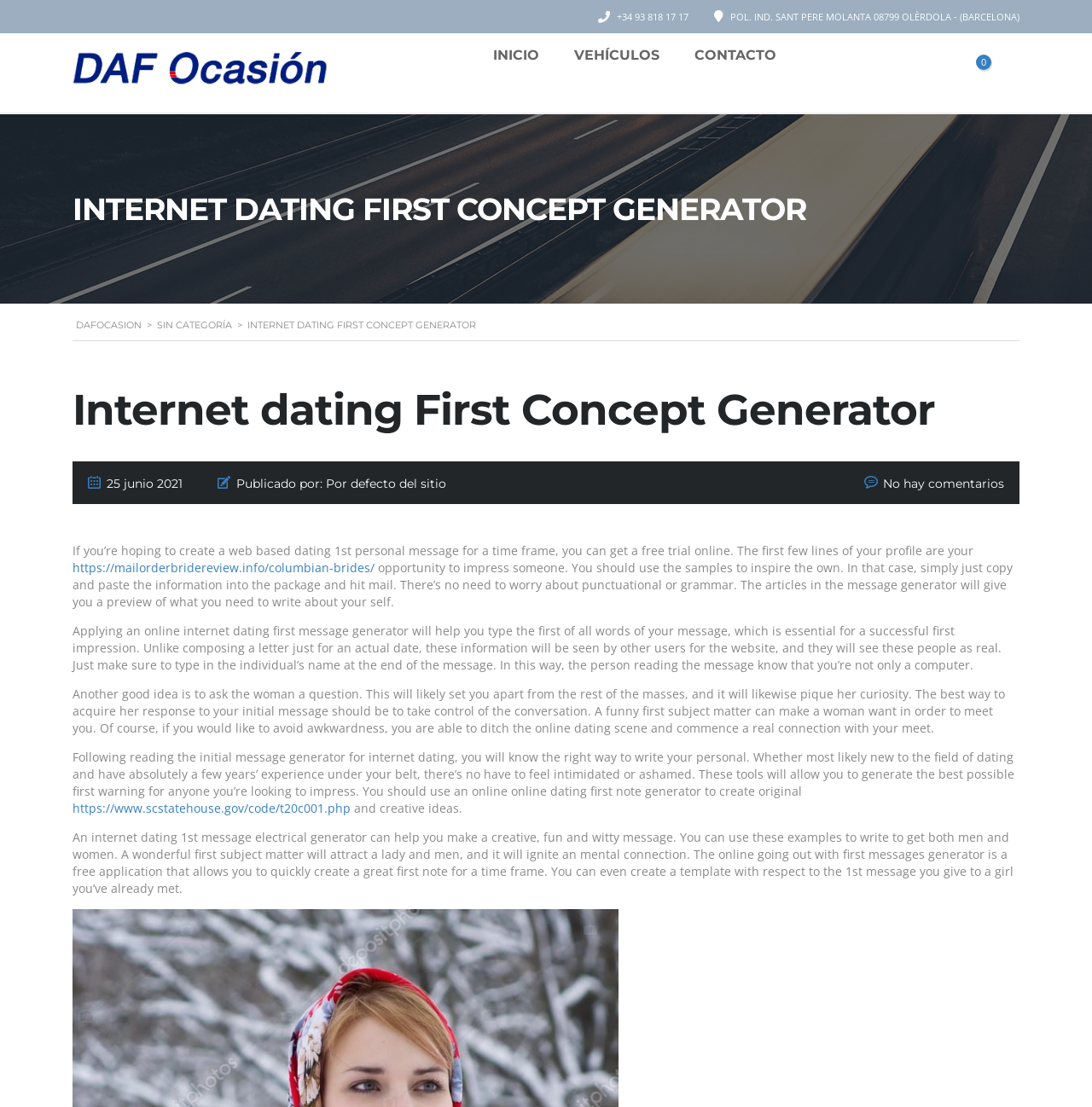Determine the bounding box coordinates of the region I should click to achieve the following instruction: "Click the 'DAFOCASION' link". Ensure the bounding box coordinates are four float numbers between 0 and 1, i.e., [left, top, right, bottom].

[0.07, 0.288, 0.13, 0.299]